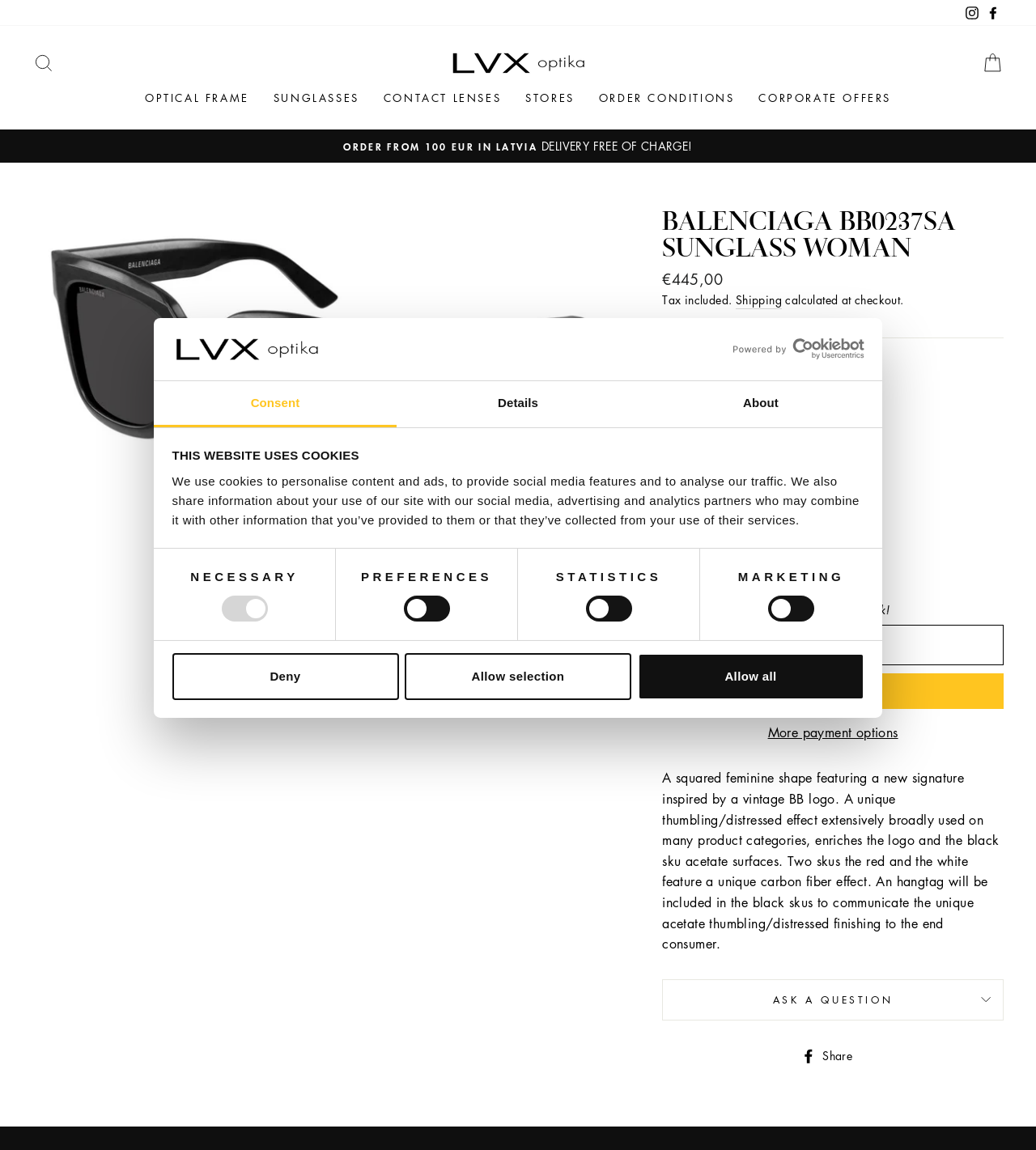Please answer the following query using a single word or phrase: 
What is the price of the sunglasses?

€445,00